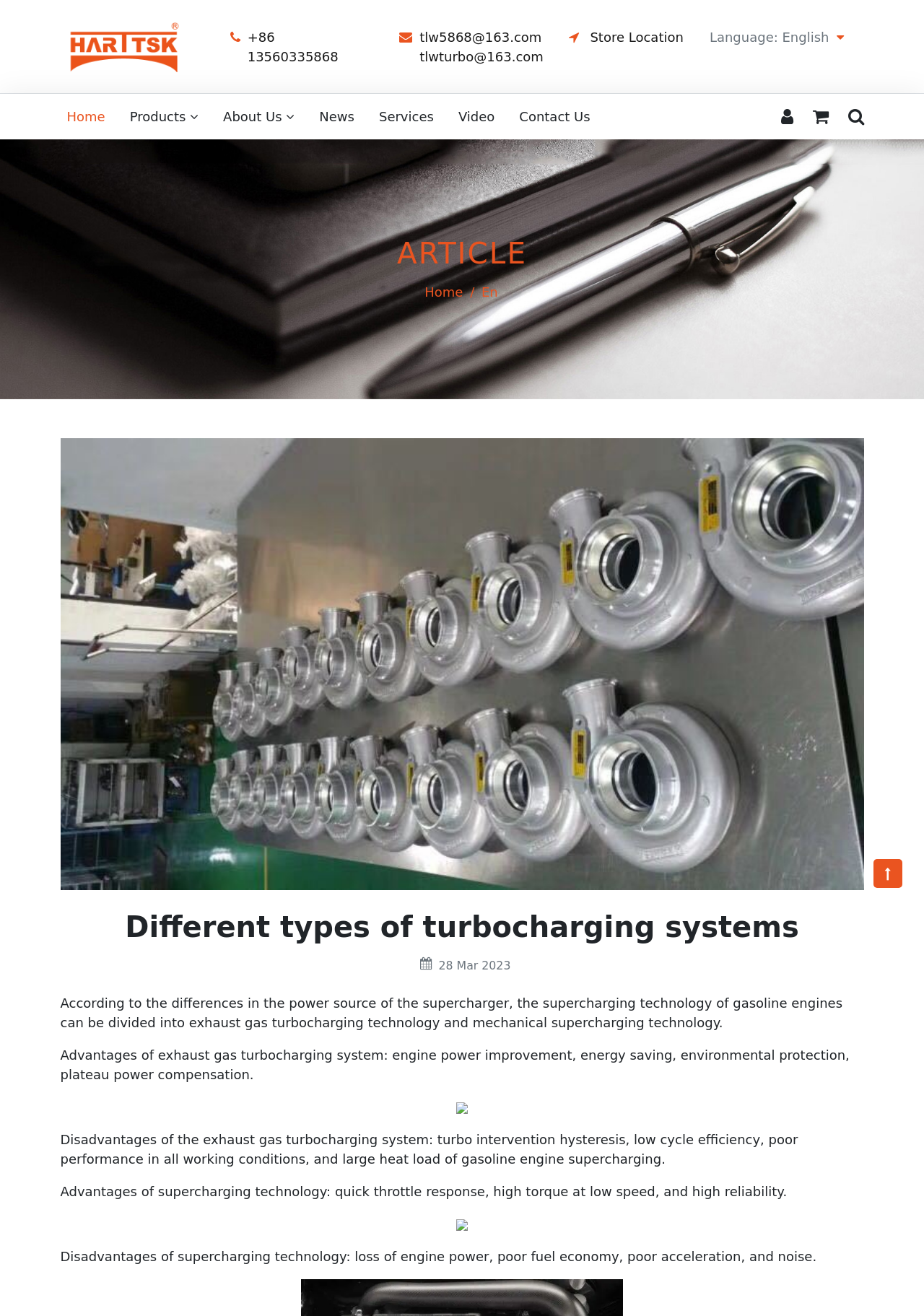What is the topic of the article?
From the details in the image, provide a complete and detailed answer to the question.

The question asks for the topic of the article. By looking at the heading element with the text 'Different types of turbocharging systems', we can determine that the topic of the article is turbocharging systems.